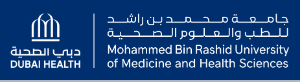Respond to the following query with just one word or a short phrase: 
What language is the university name written in, apart from English?

Arabic